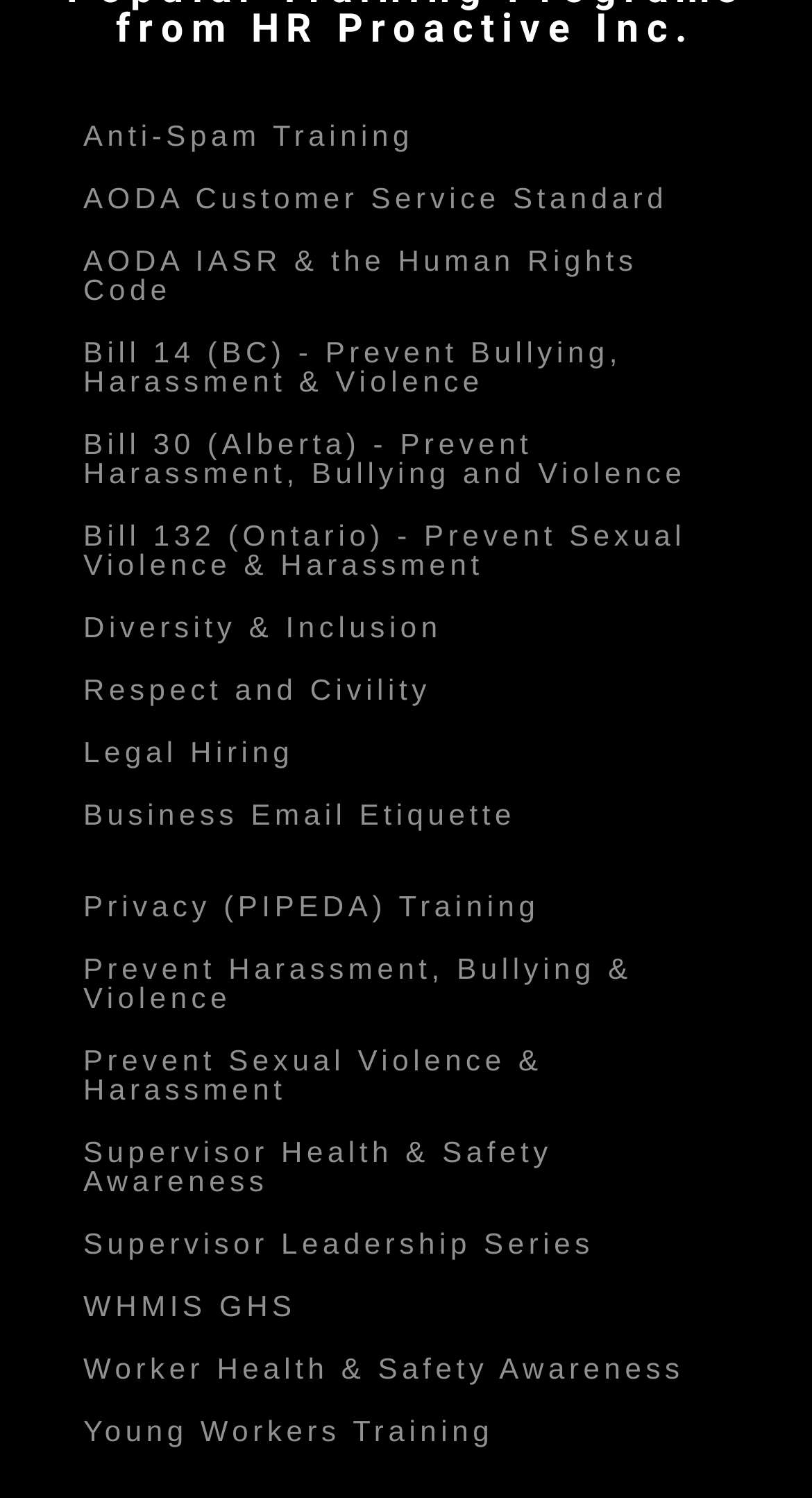Can you show the bounding box coordinates of the region to click on to complete the task described in the instruction: "Learn about Diversity & Inclusion"?

[0.103, 0.407, 0.544, 0.43]